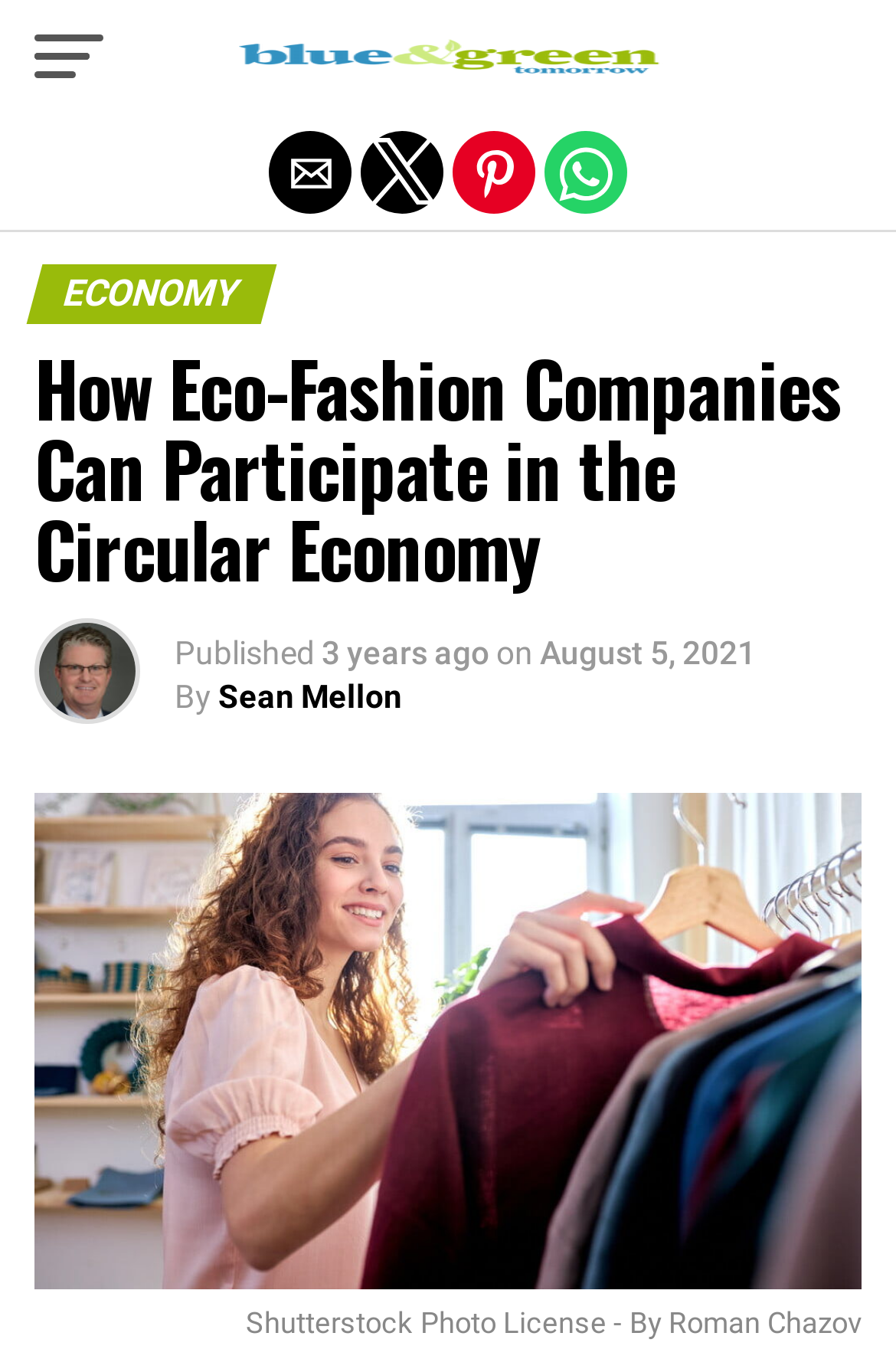Who is the author of the article?
Refer to the image and provide a concise answer in one word or phrase.

Sean Mellon